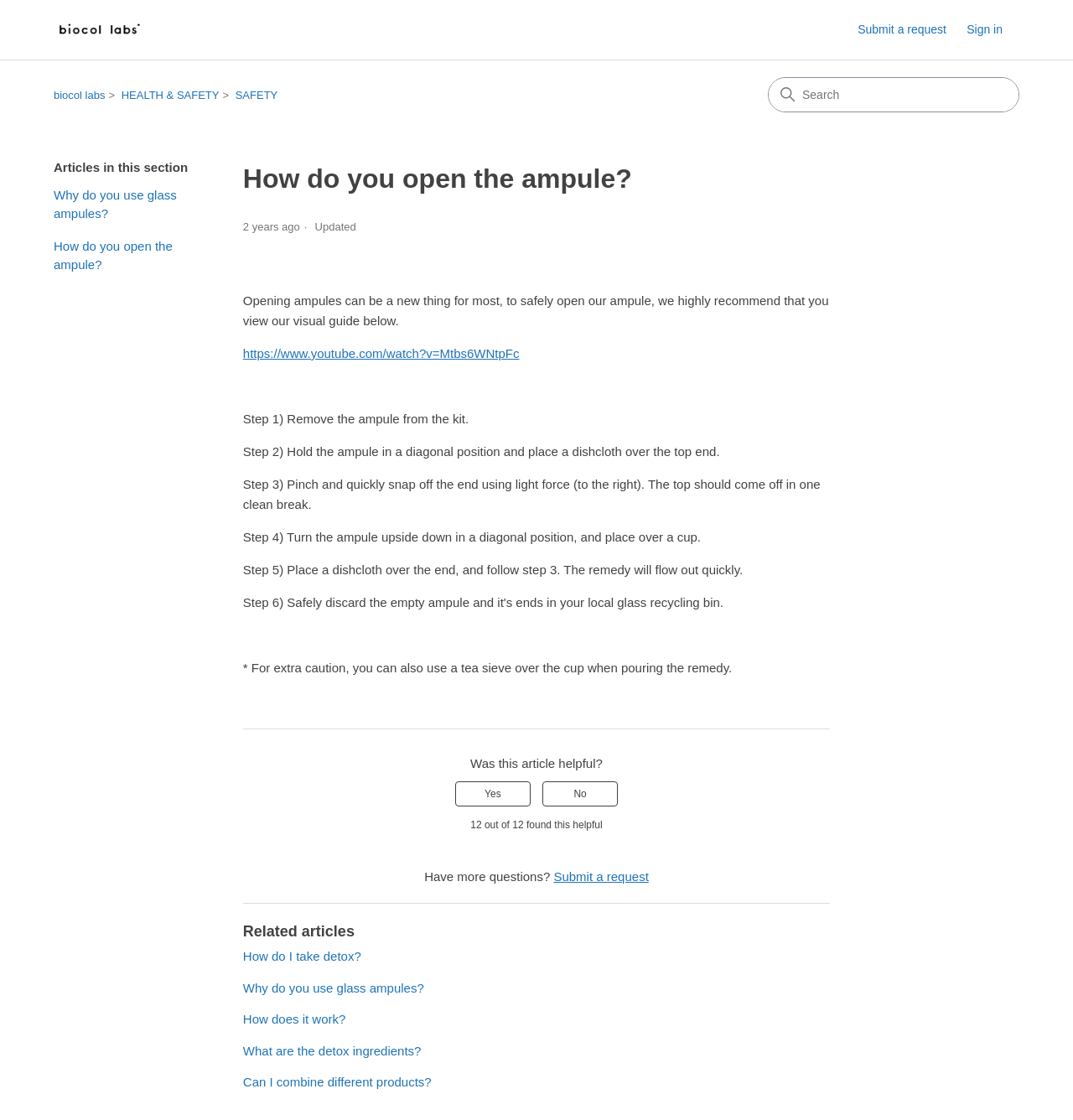Find the bounding box coordinates of the UI element according to this description: "No".

[0.506, 0.698, 0.576, 0.72]